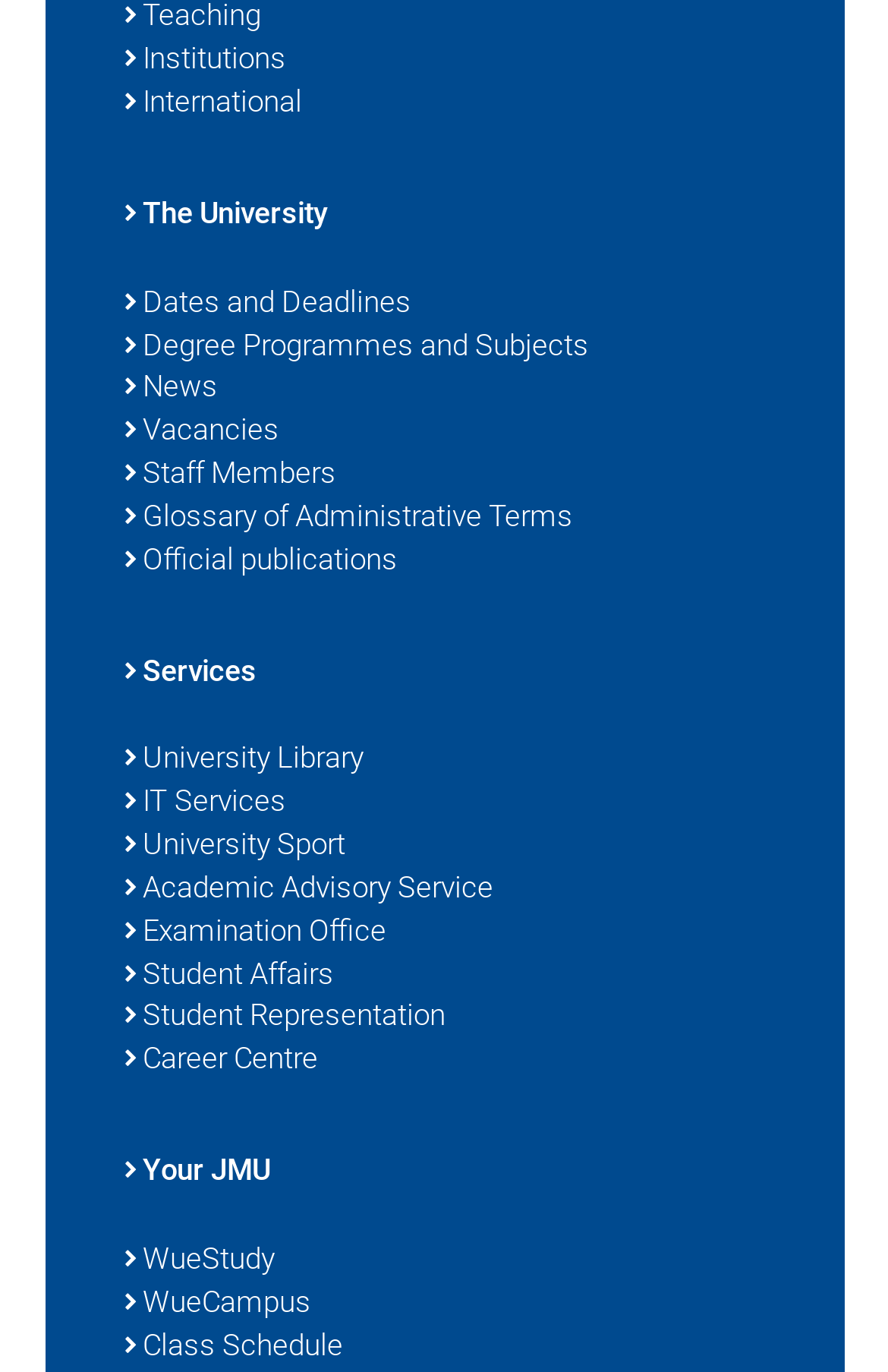What is the category of 'University Library'?
Refer to the image and provide a one-word or short phrase answer.

Services